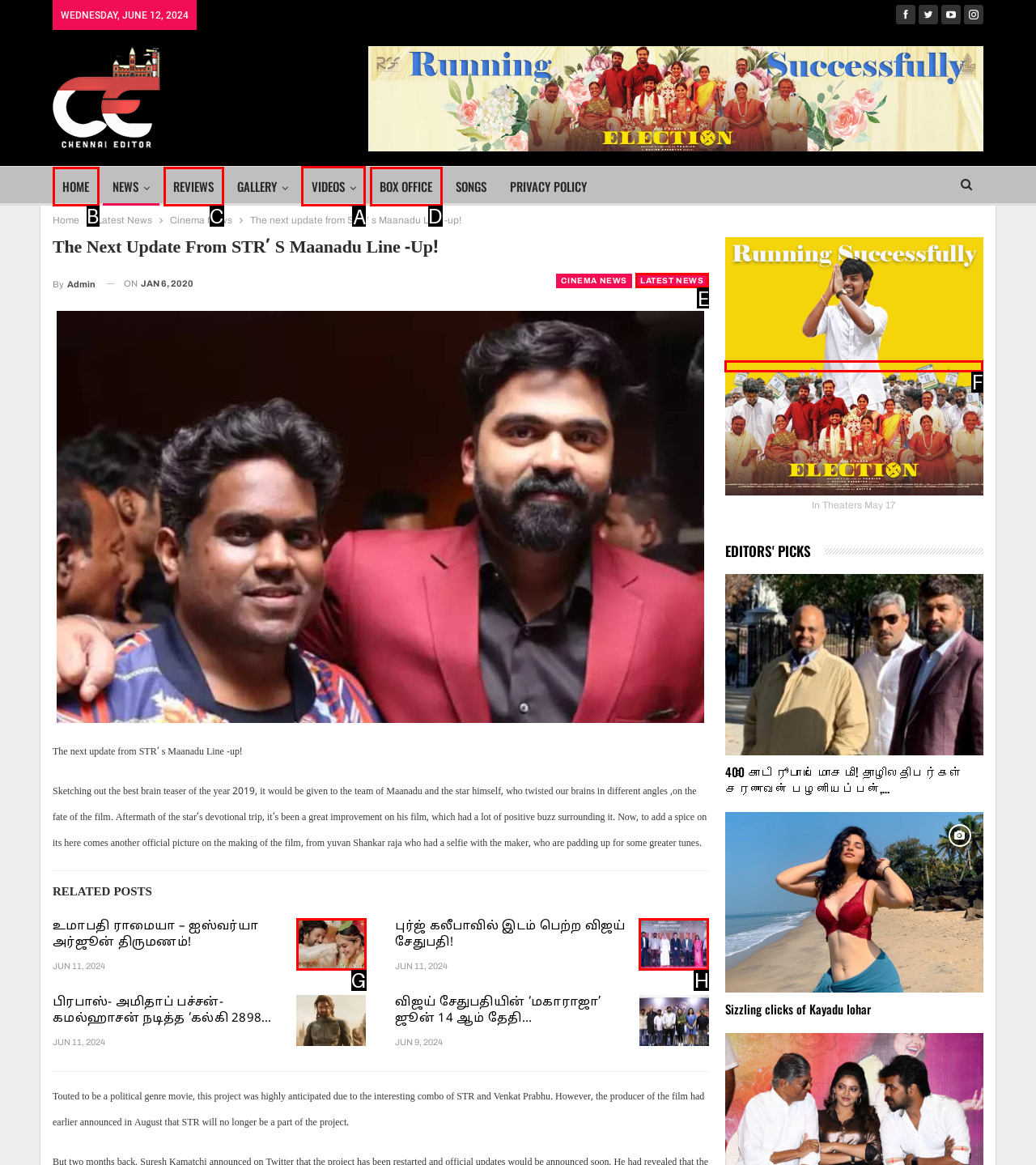Based on the choices marked in the screenshot, which letter represents the correct UI element to perform the task: Open the 'VIDEOS' page?

A